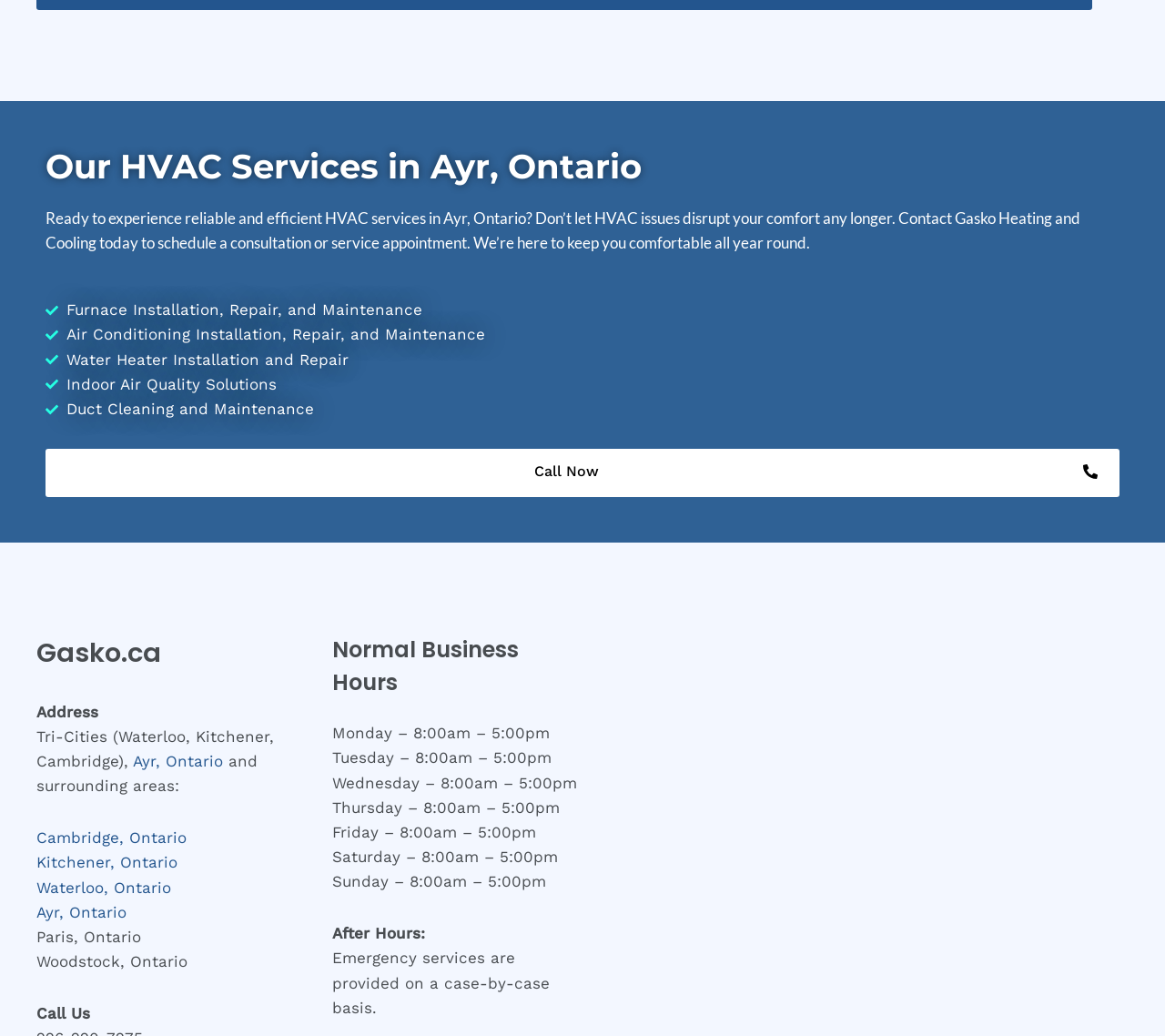What is the purpose of the 'Duct Cleaning and Maintenance' service?
Analyze the screenshot and provide a detailed answer to the question.

The webpage lists 'Duct Cleaning and Maintenance' as one of the services provided by Gasko Heating and Cooling, but it does not explicitly state the purpose of this service. It can be inferred that it is related to maintaining the cleanliness and efficiency of ducts, but the exact purpose is not specified.